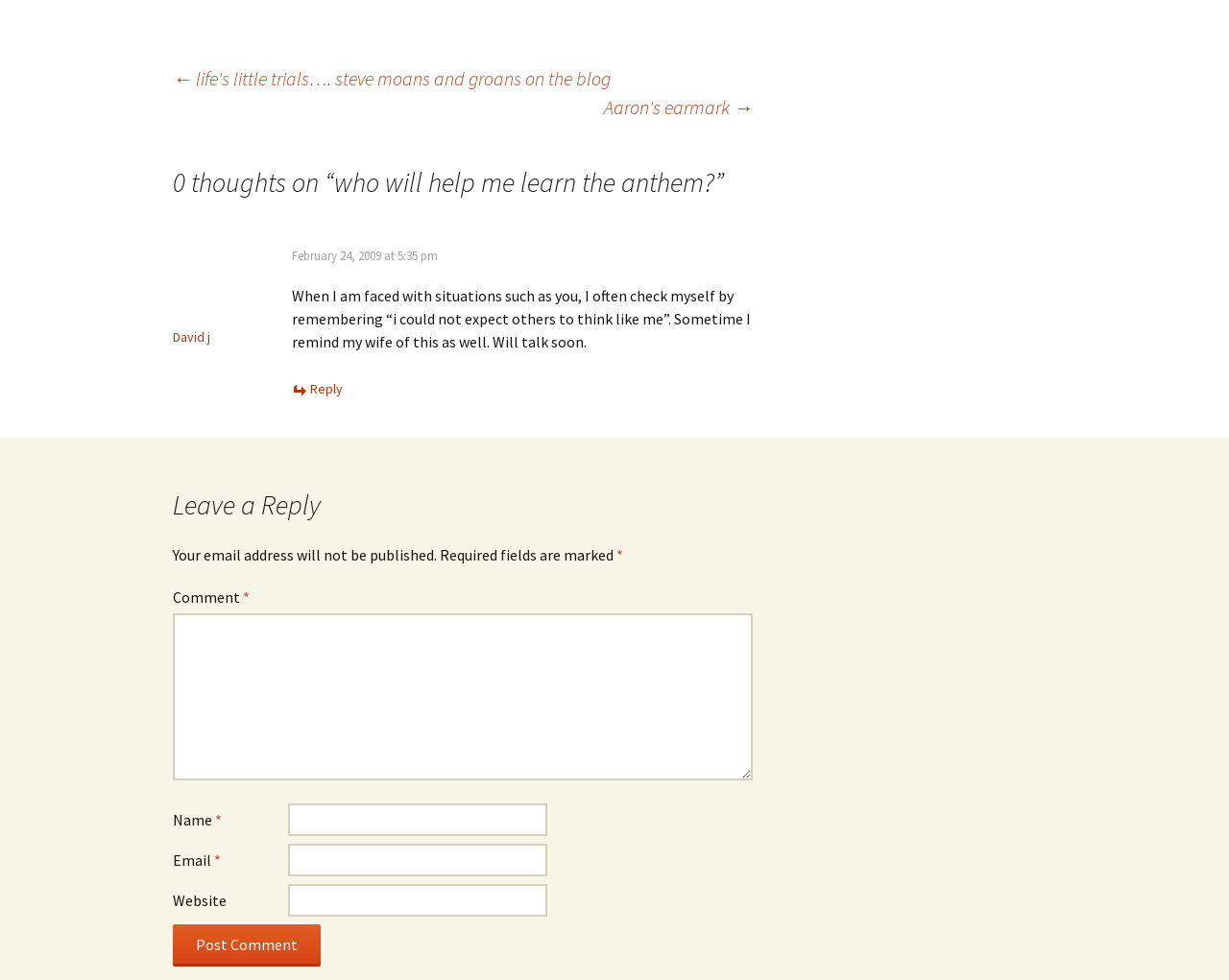How many fields are required to leave a reply?
Carefully analyze the image and provide a thorough answer to the question.

To leave a reply, three fields are required: 'Name', 'Email', and 'Comment', which are indicated by the 'required: True' attribute in the corresponding textbox elements.